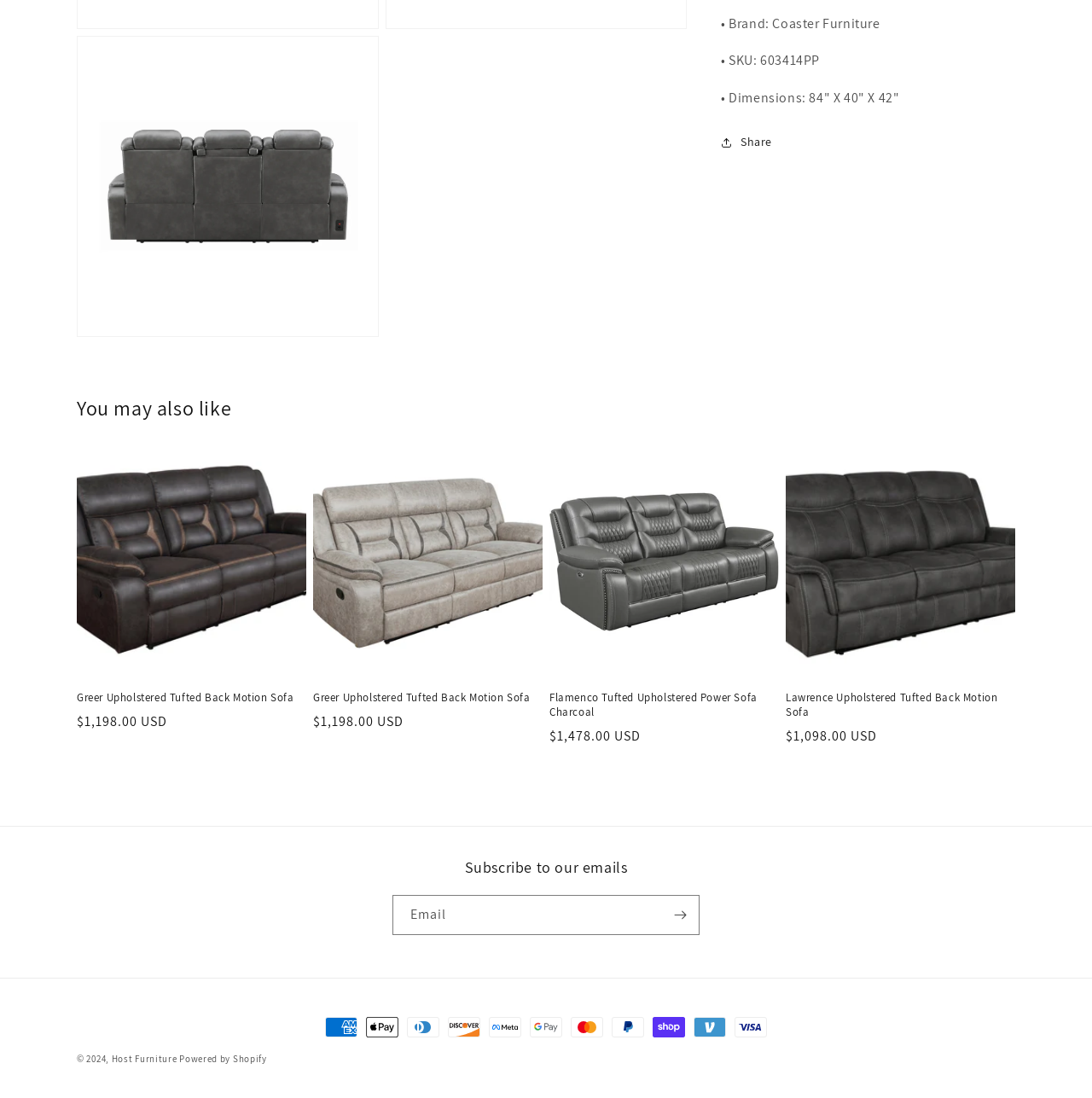Using the given description, provide the bounding box coordinates formatted as (top-left x, top-left y, bottom-right x, bottom-right y), with all values being floating point numbers between 0 and 1. Description: Host Furniture

[0.102, 0.958, 0.162, 0.969]